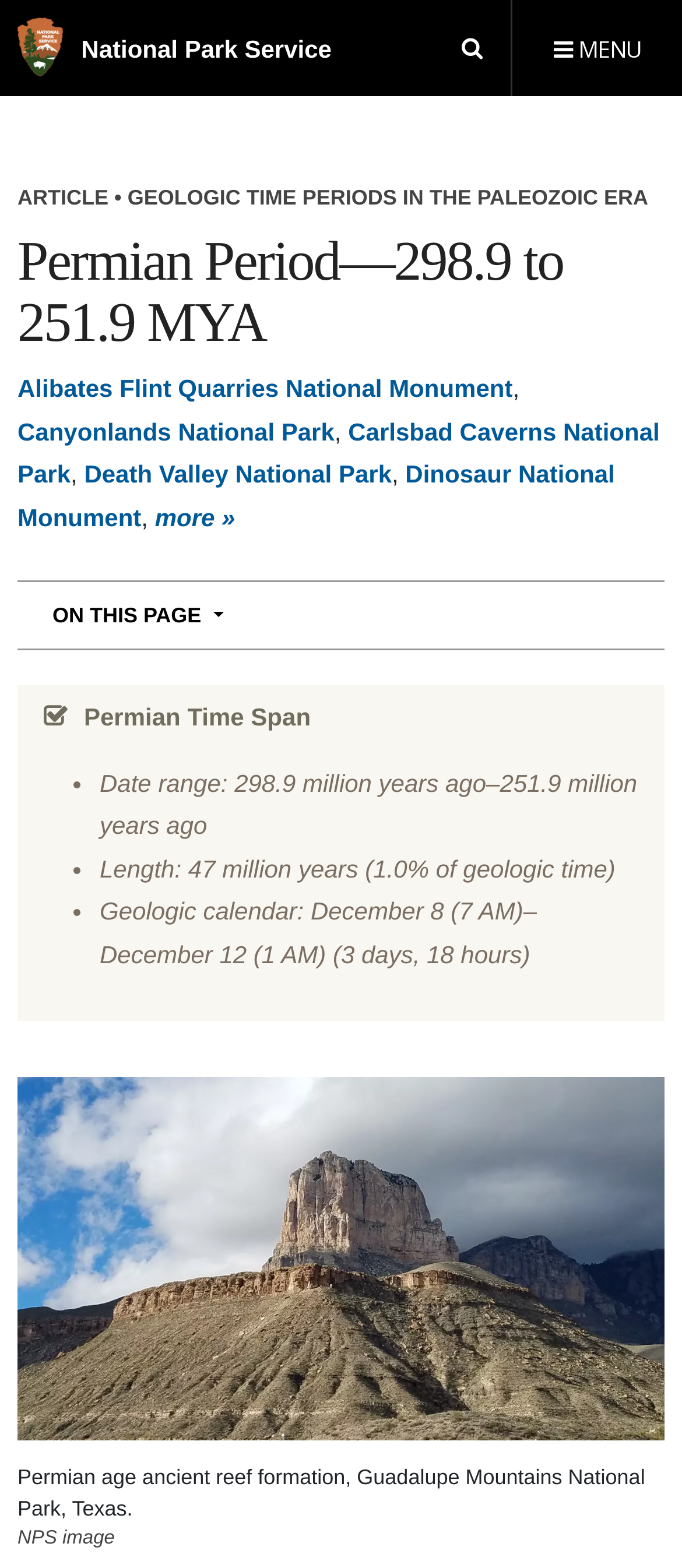Provide the bounding box coordinates, formatted as (top-left x, top-left y, bottom-right x, bottom-right y), with all values being floating point numbers between 0 and 1. Identify the bounding box of the UI element that matches the description: Search

[0.636, 0.0, 0.749, 0.061]